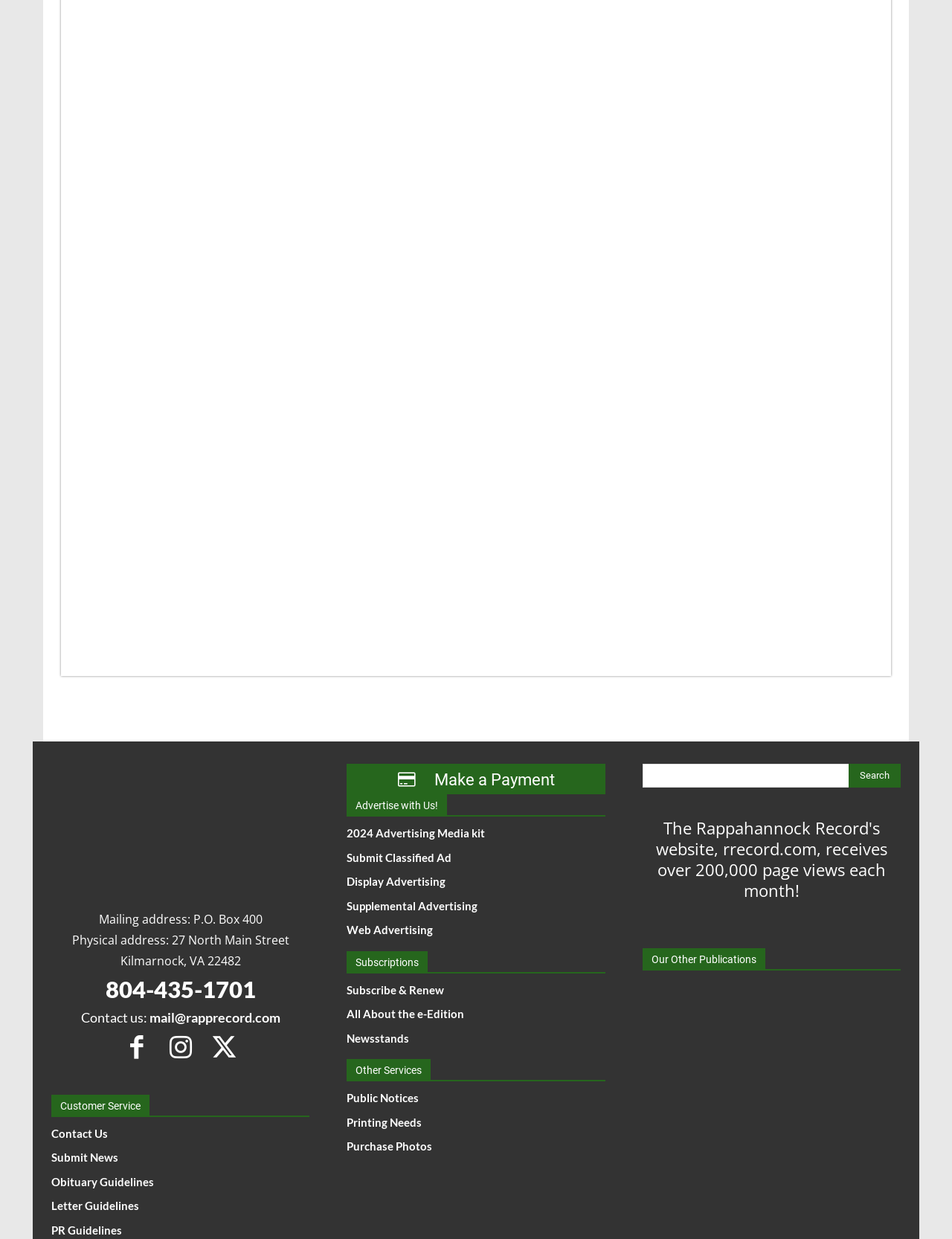Please determine the bounding box coordinates for the element that should be clicked to follow these instructions: "Contact us".

[0.157, 0.814, 0.294, 0.827]